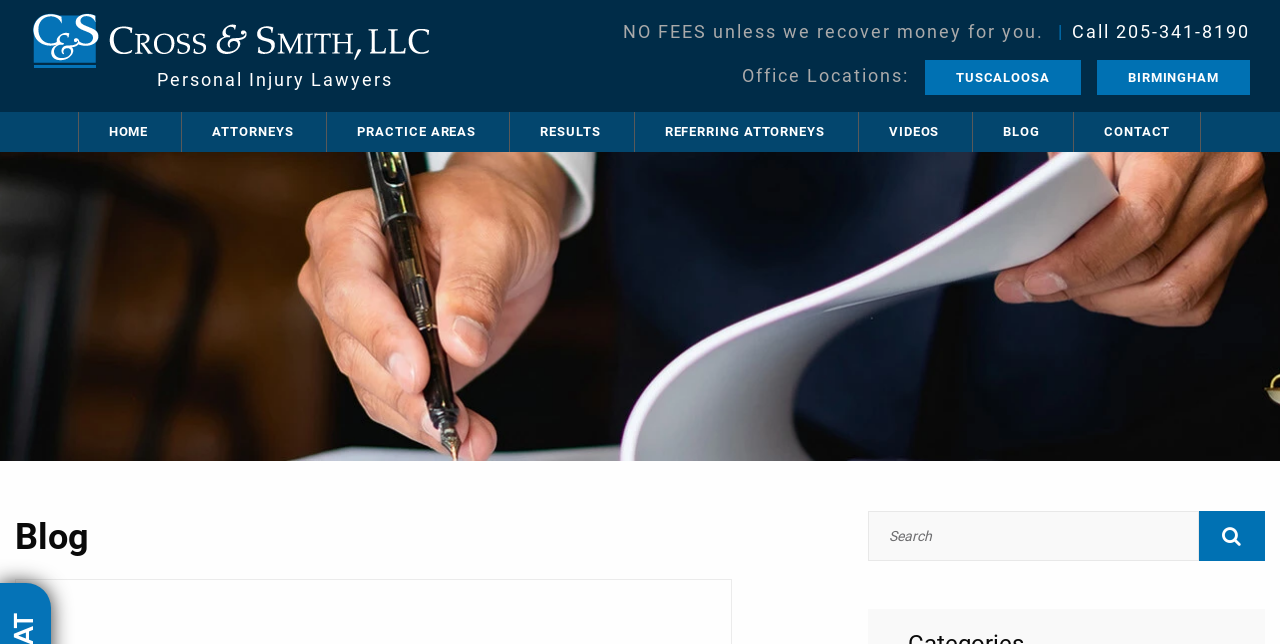Please respond in a single word or phrase: 
What is the purpose of the textbox in the bottom-right corner?

Search